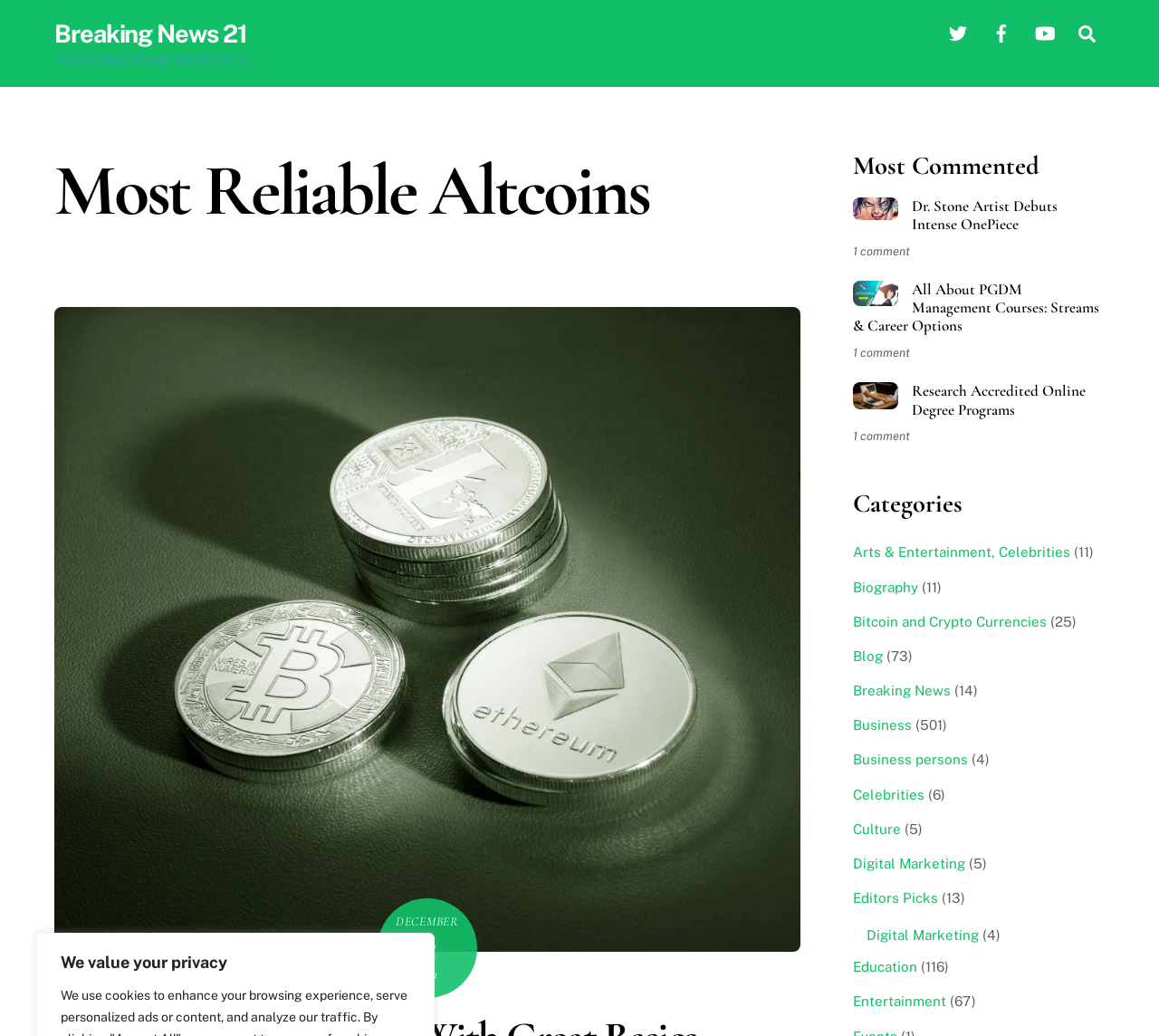Identify and provide the bounding box coordinates of the UI element described: "Business". The coordinates should be formatted as [left, top, right, bottom], with each number being a float between 0 and 1.

[0.736, 0.692, 0.786, 0.707]